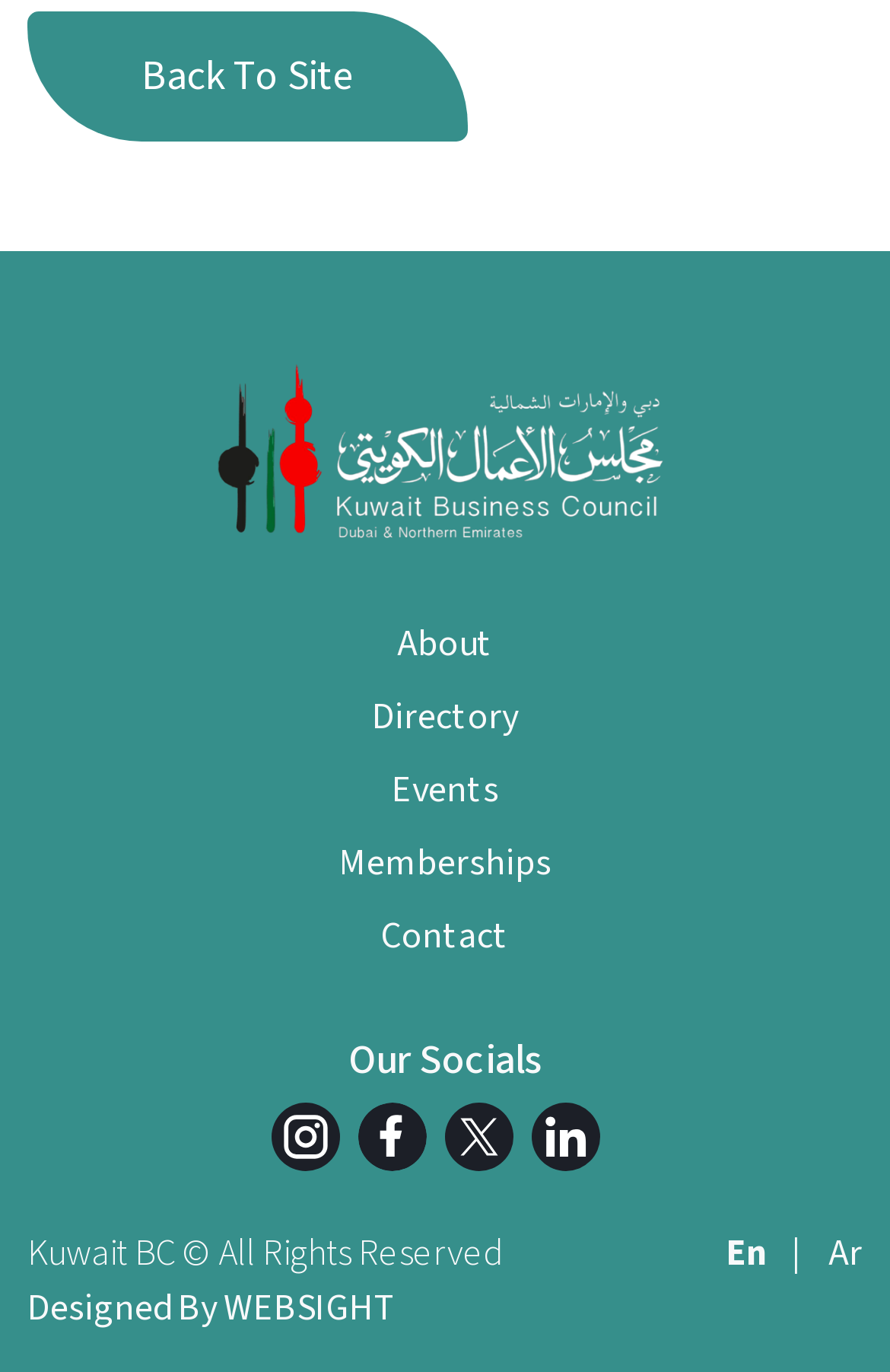Give a one-word or short phrase answer to this question: 
What are the main navigation links on the webpage?

About, Directory, Events, Memberships, Contact